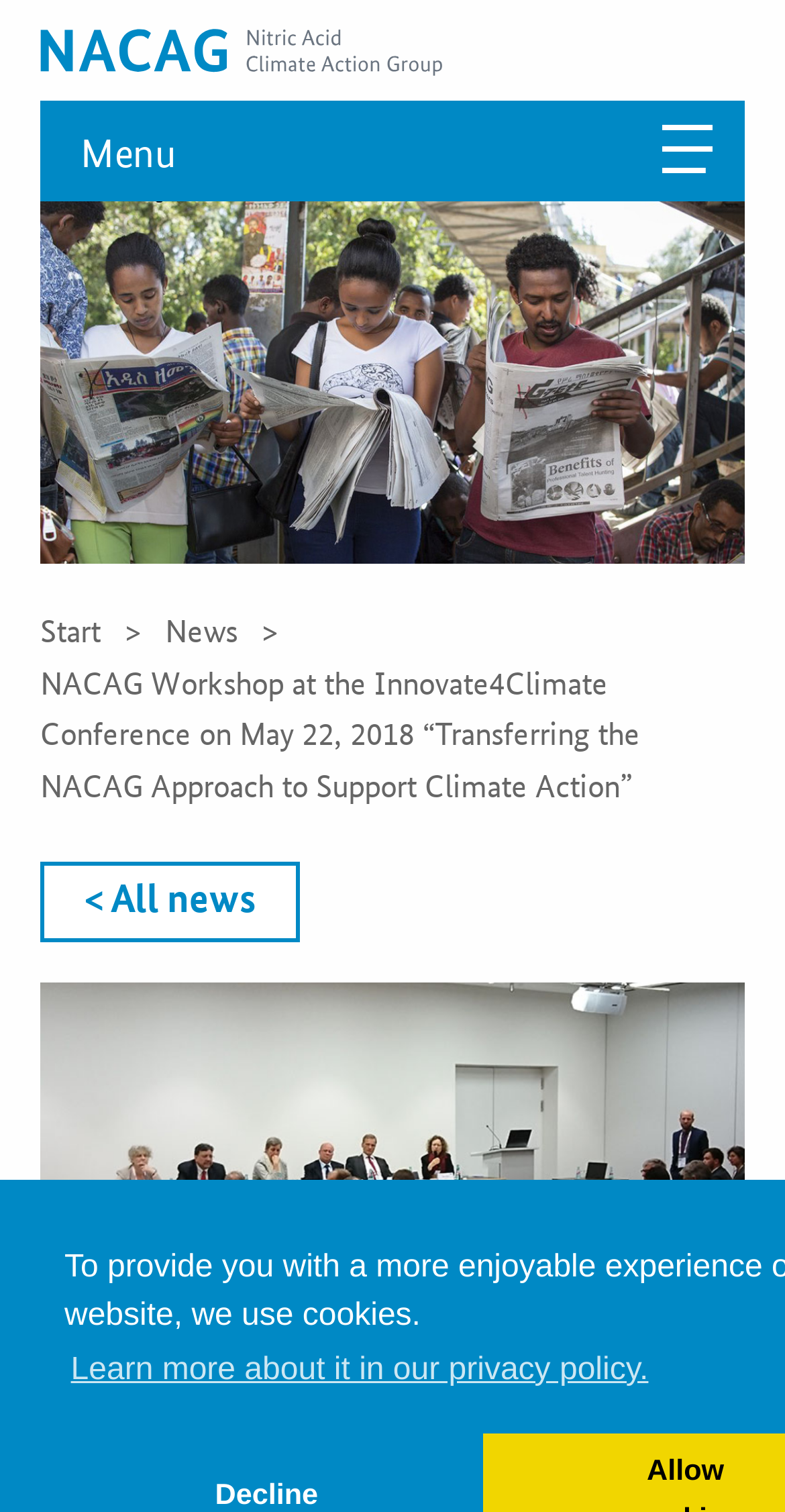What is the image at the top of the webpage? Analyze the screenshot and reply with just one word or a short phrase.

Unknown